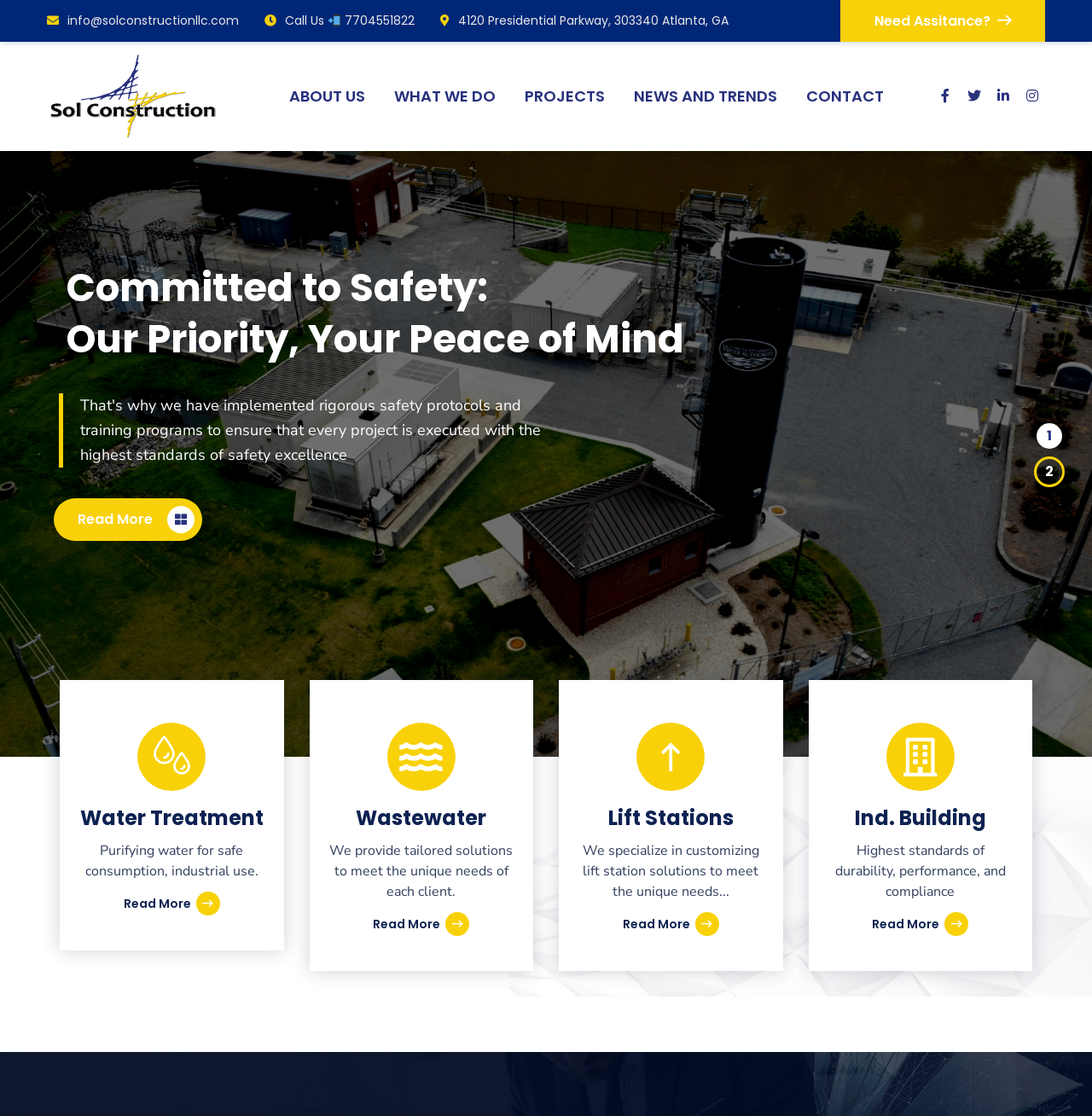Please reply to the following question using a single word or phrase: 
What is the contact phone number?

7704551822